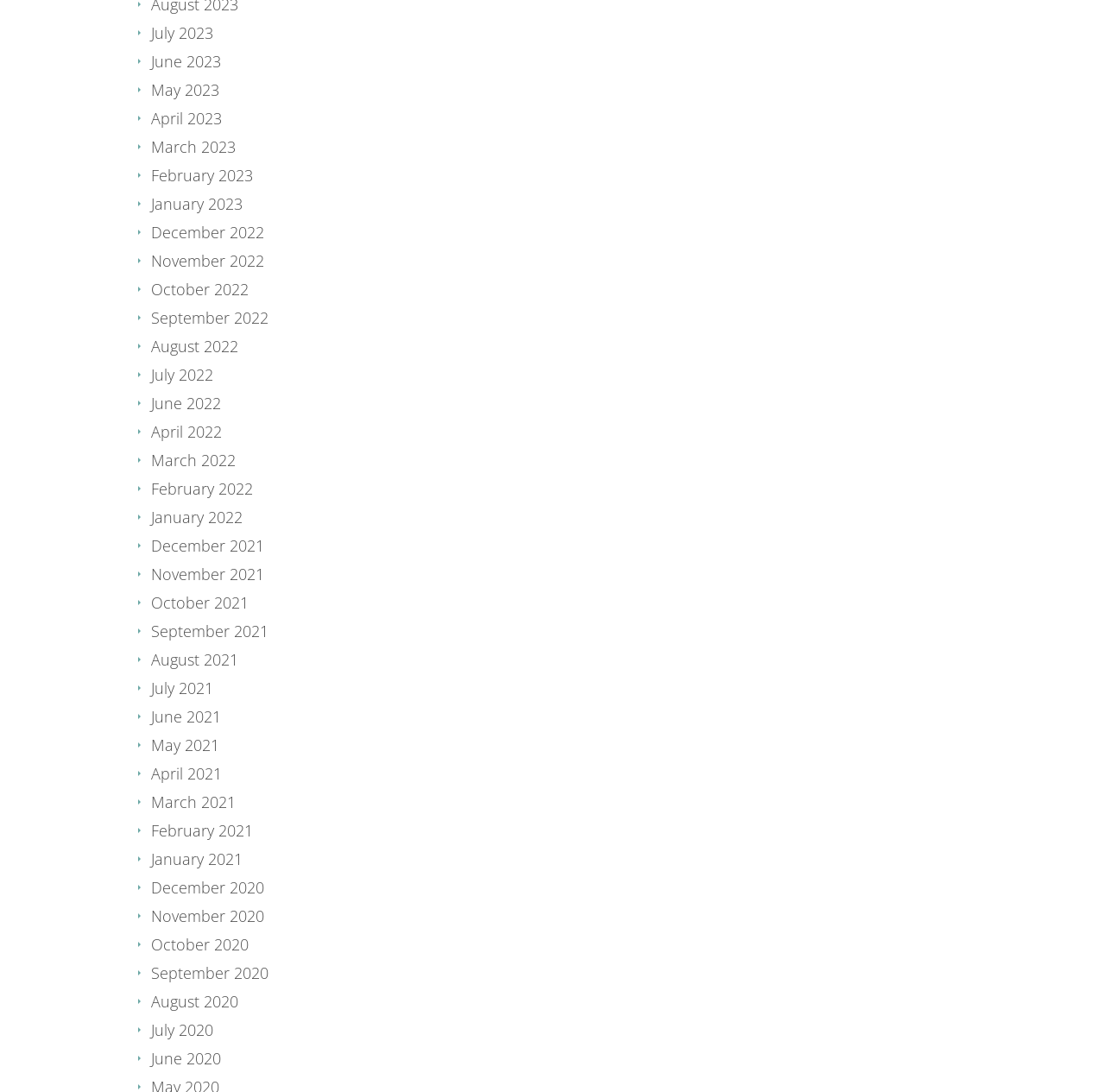Please identify the bounding box coordinates of the area that needs to be clicked to fulfill the following instruction: "Subscribe to the newsletter."

None